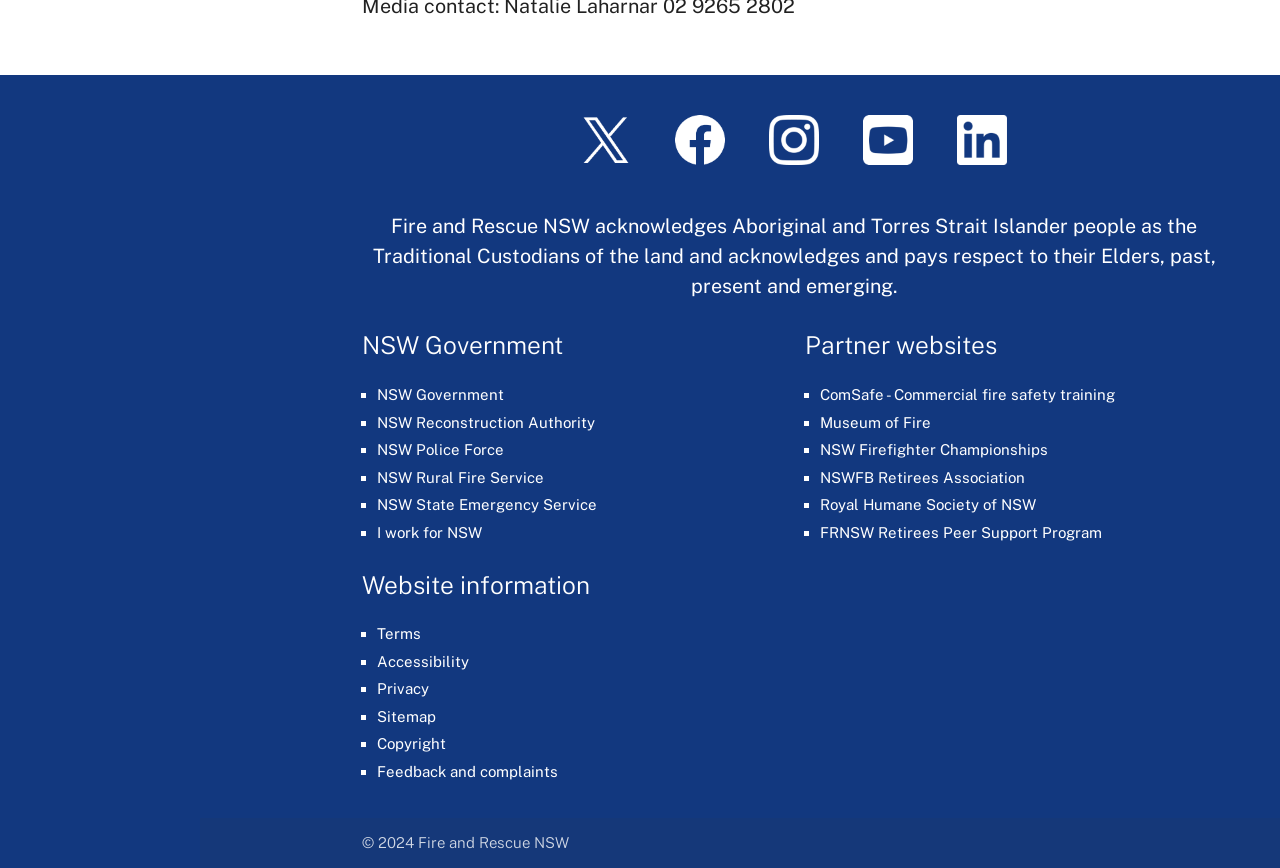Find the bounding box coordinates for the element that must be clicked to complete the instruction: "Learn about Commercial fire safety training". The coordinates should be four float numbers between 0 and 1, indicated as [left, top, right, bottom].

[0.641, 0.445, 0.871, 0.465]